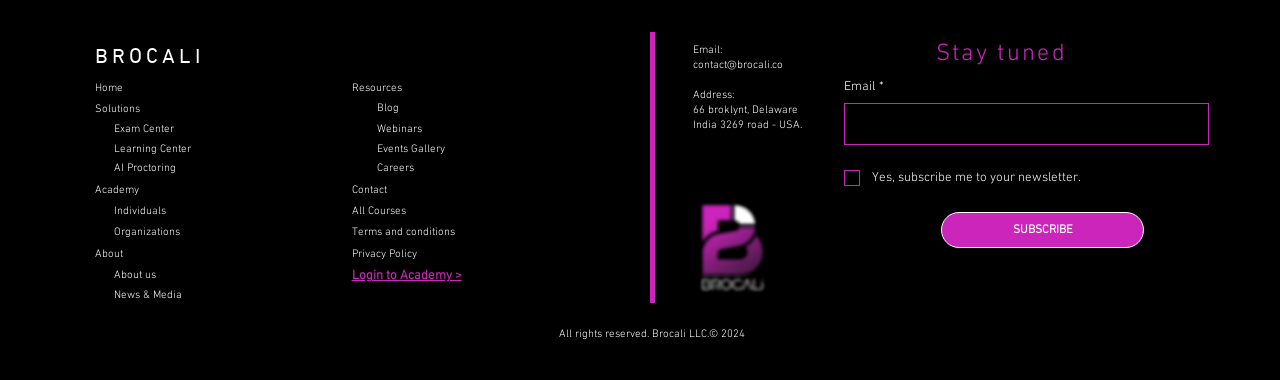Determine the bounding box coordinates for the clickable element required to fulfill the instruction: "Check the contact information". Provide the coordinates as four float numbers between 0 and 1, i.e., [left, top, right, bottom].

[0.541, 0.113, 0.685, 0.351]